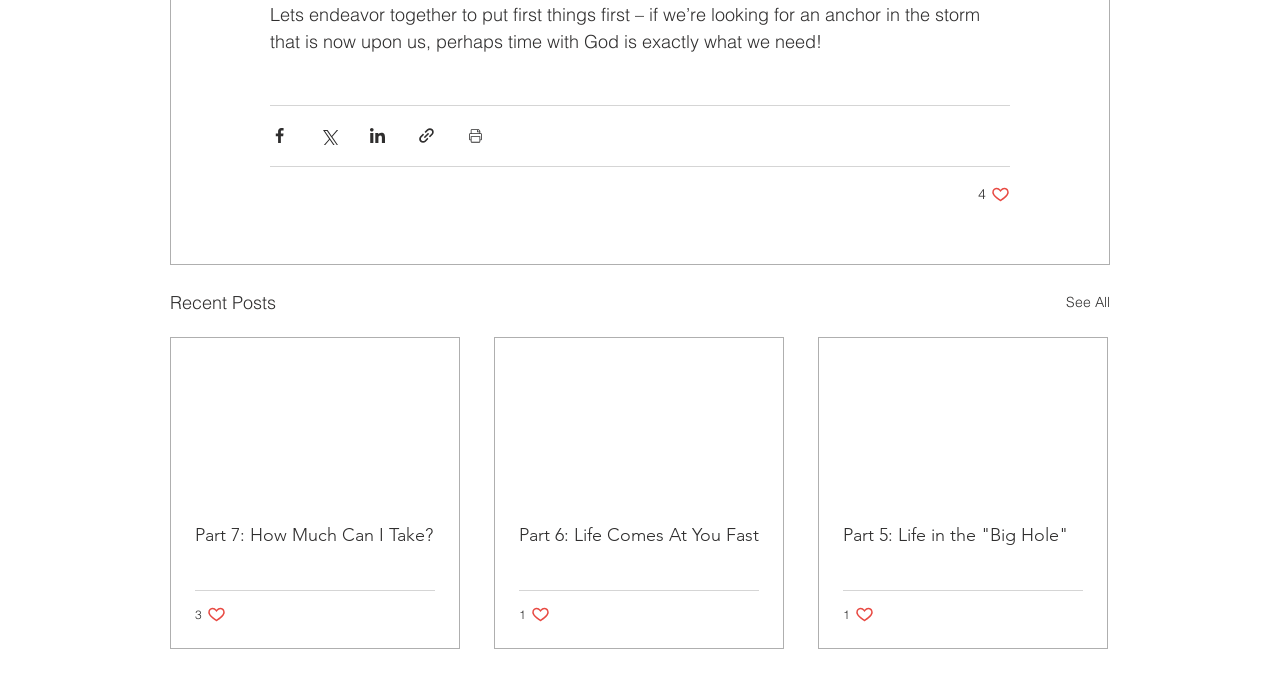Locate the bounding box coordinates of the clickable area to execute the instruction: "Print the post". Provide the coordinates as four float numbers between 0 and 1, represented as [left, top, right, bottom].

[0.364, 0.183, 0.379, 0.211]